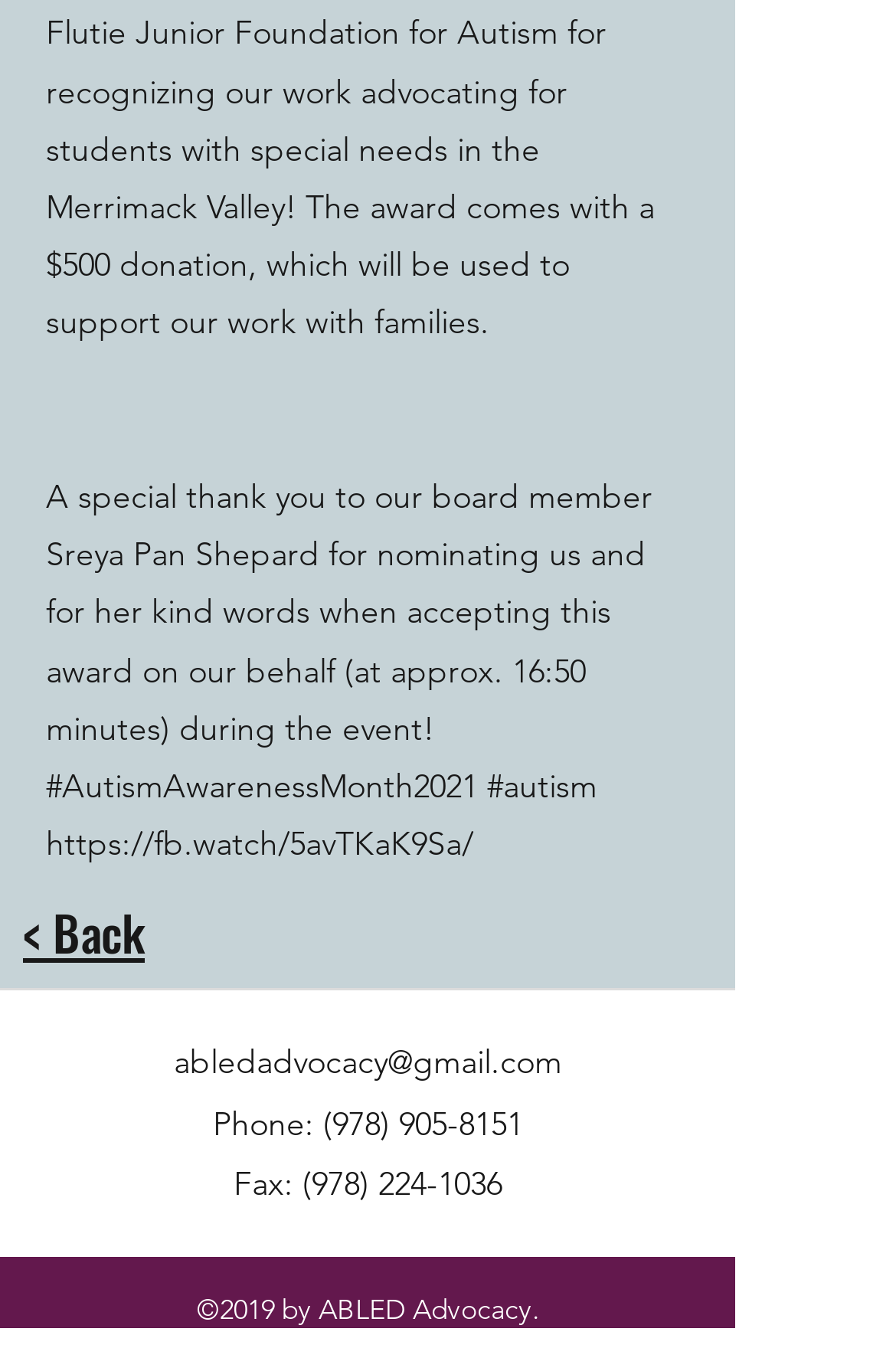What year is mentioned in the copyright information?
Answer with a single word or phrase by referring to the visual content.

2019